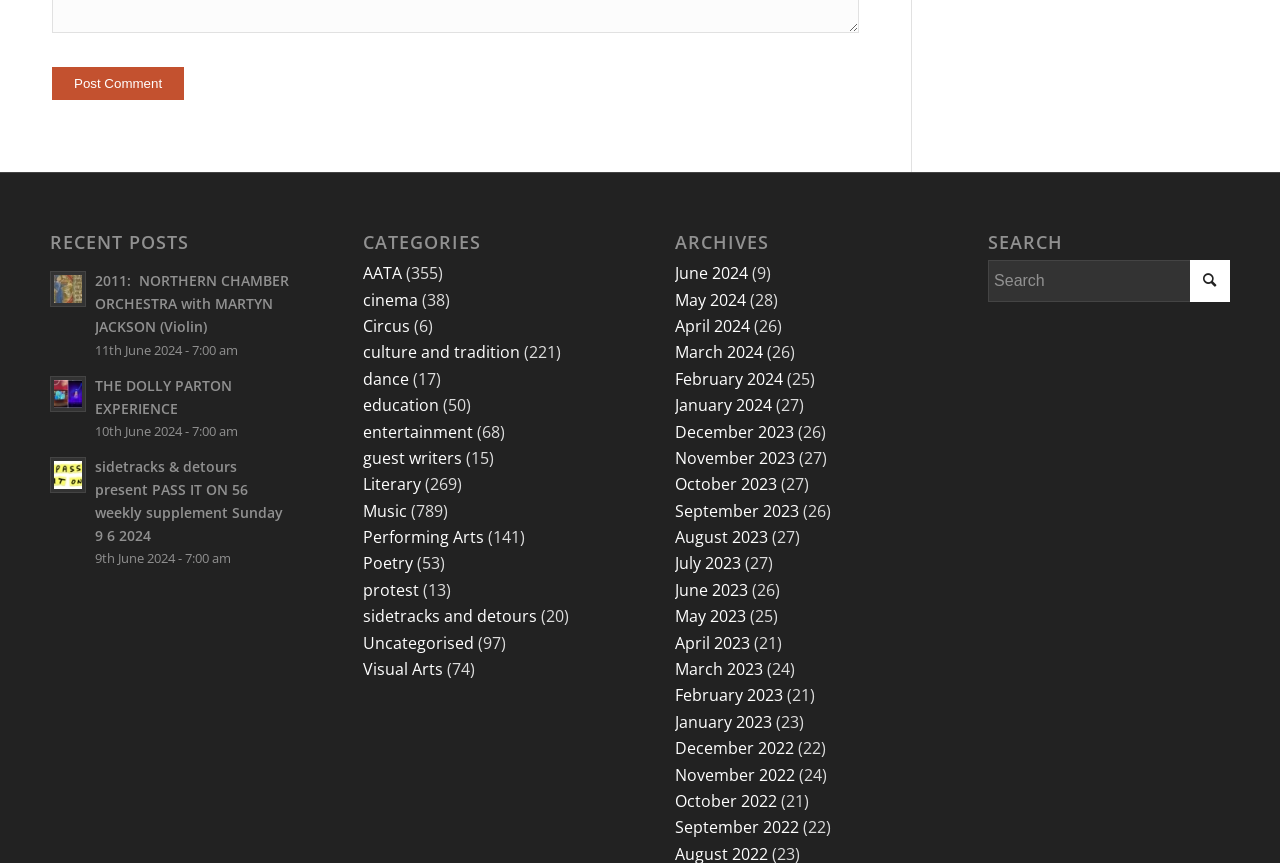Please indicate the bounding box coordinates for the clickable area to complete the following task: "View recent posts". The coordinates should be specified as four float numbers between 0 and 1, i.e., [left, top, right, bottom].

[0.039, 0.27, 0.228, 0.292]